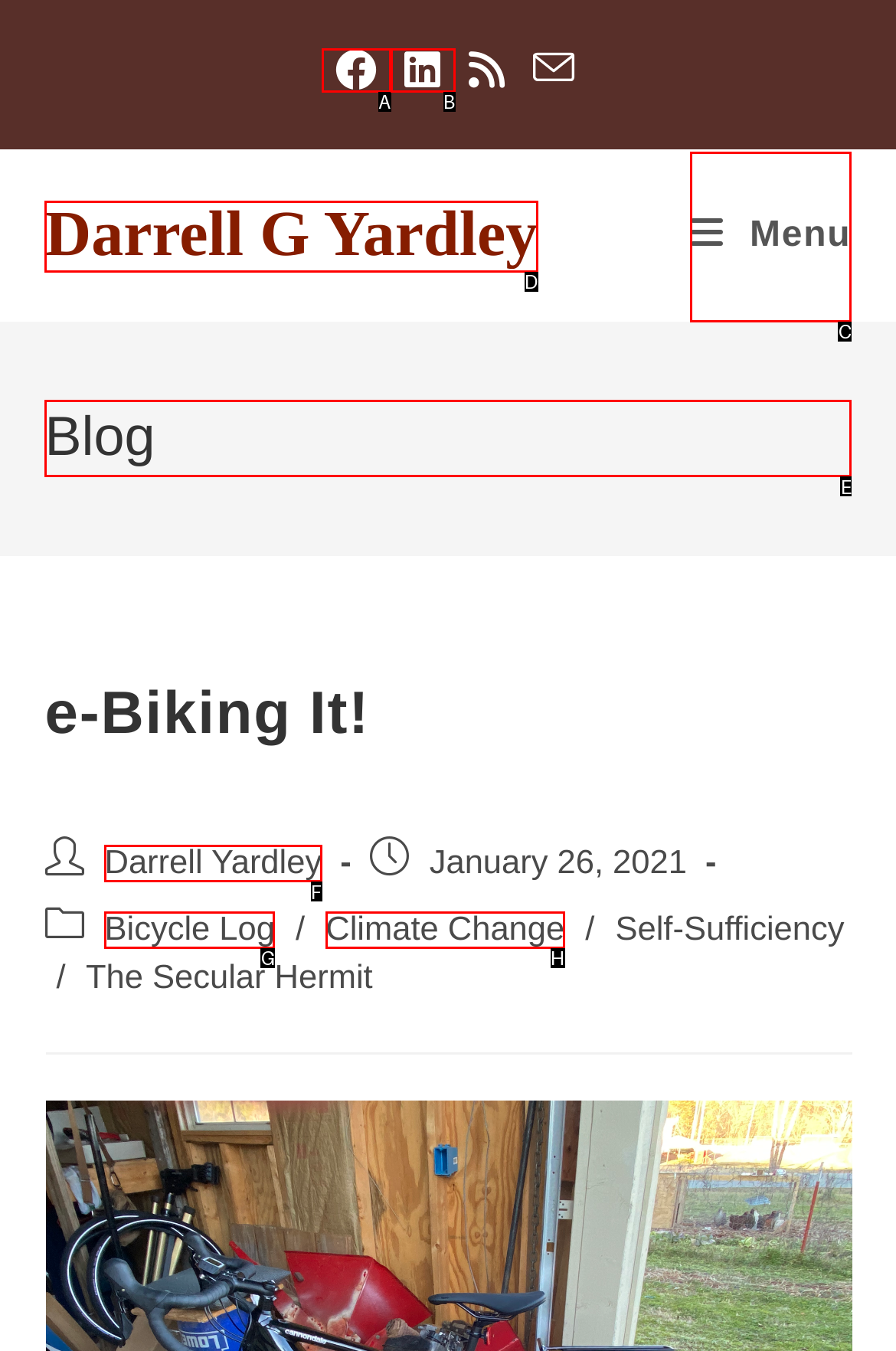Given the task: Read blog posts, indicate which boxed UI element should be clicked. Provide your answer using the letter associated with the correct choice.

E